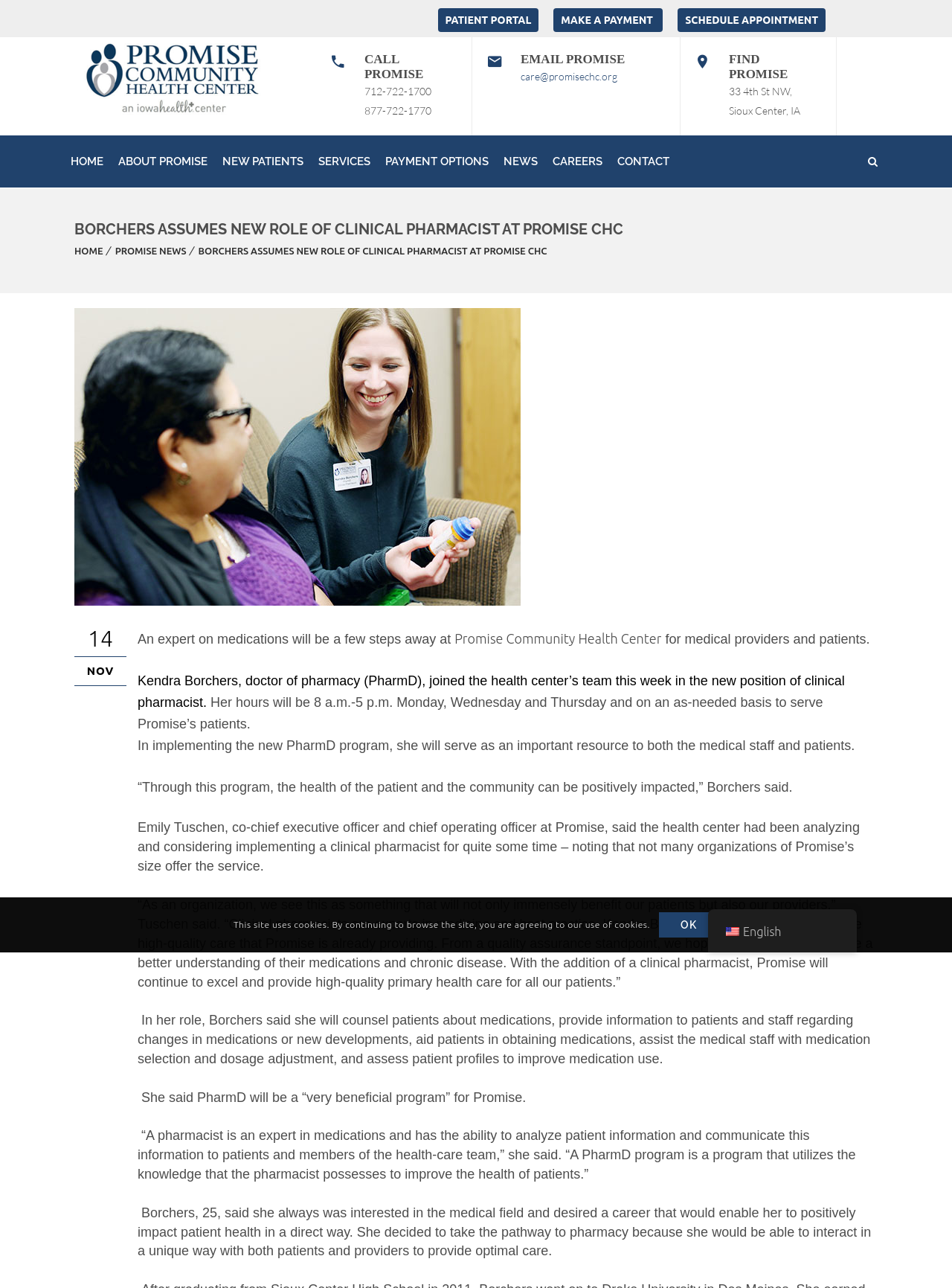Please locate the bounding box coordinates of the element that should be clicked to achieve the given instruction: "Click the 'CONTACT' link".

[0.641, 0.105, 0.711, 0.146]